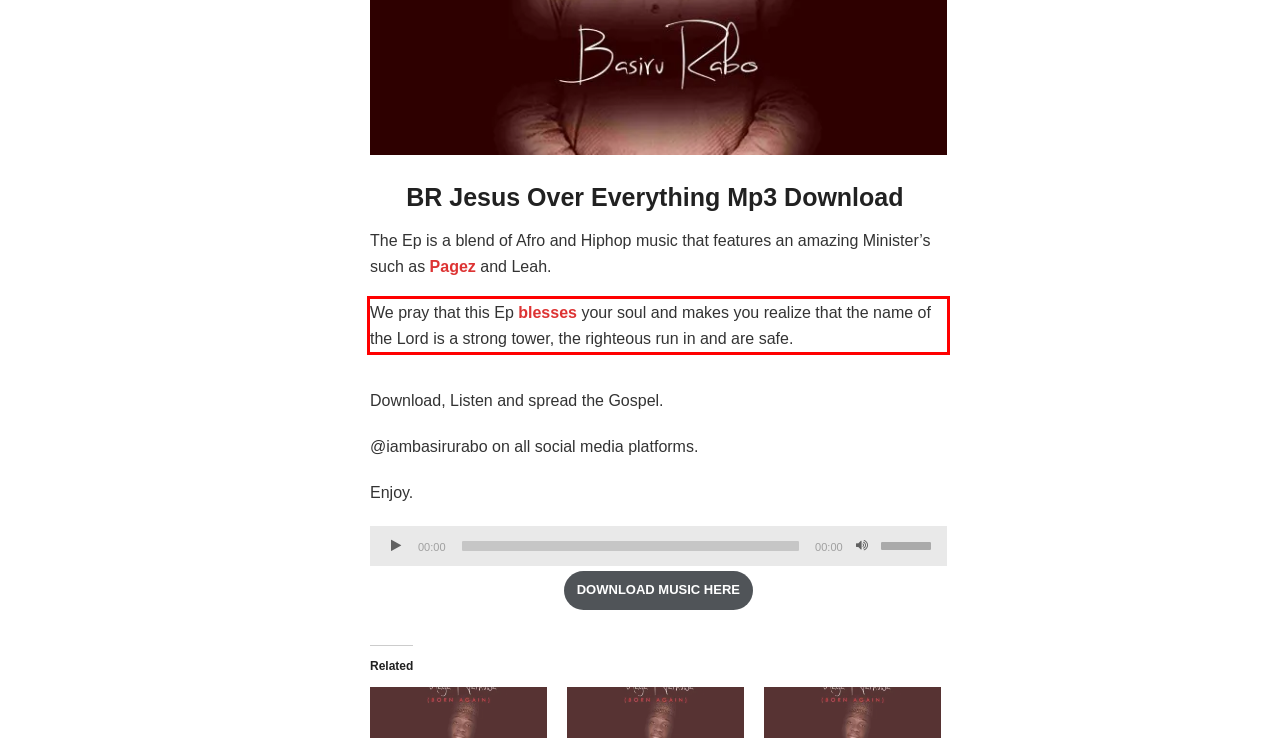You have a screenshot of a webpage with a red bounding box. Use OCR to generate the text contained within this red rectangle.

We pray that this Ep blesses your soul and makes you realize that the name of the Lord is a strong tower, the righteous run in and are safe.